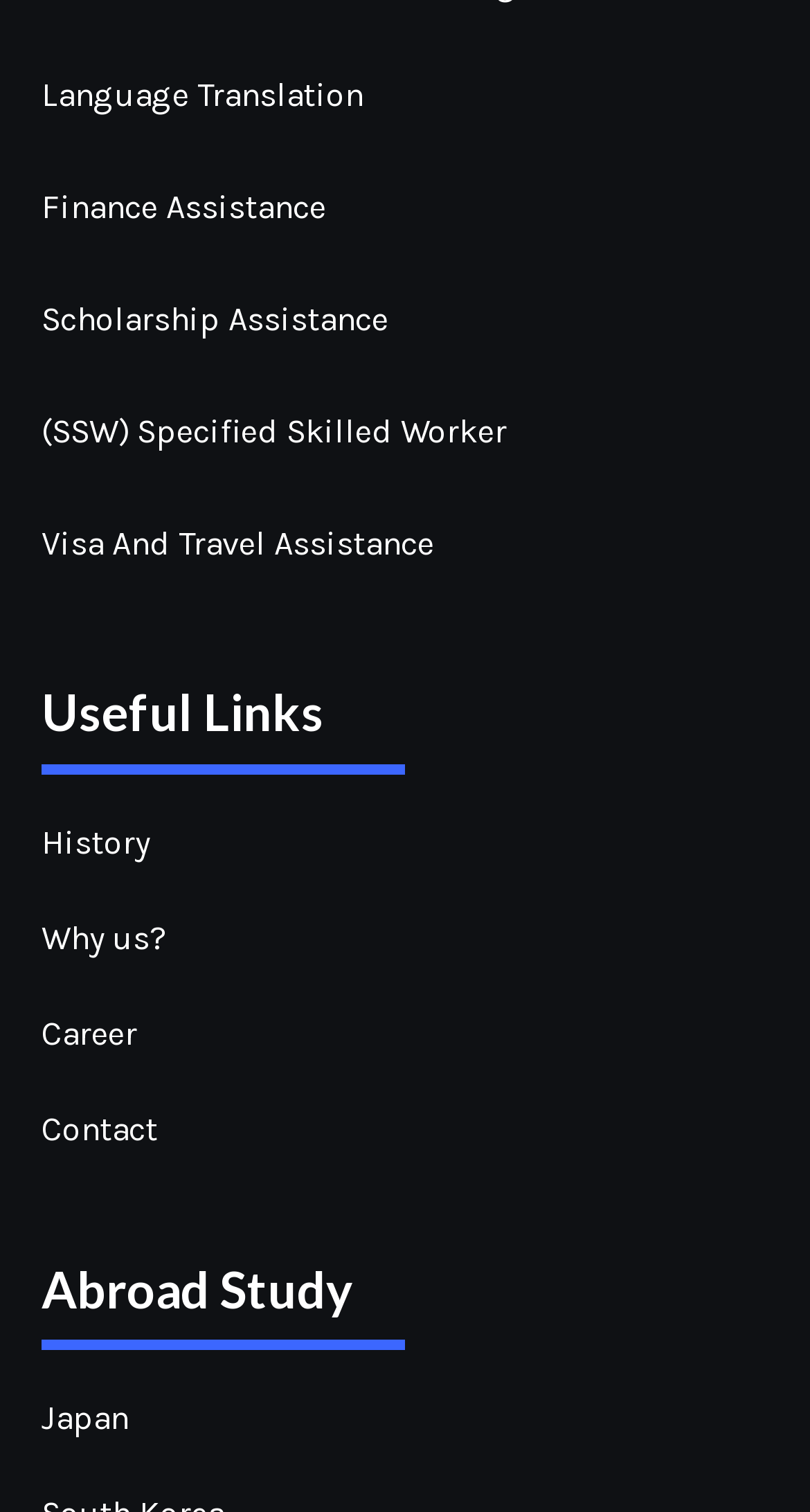Identify the bounding box coordinates of the part that should be clicked to carry out this instruction: "Learn about Lycopene".

None